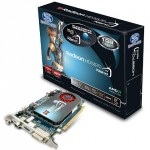Please provide a comprehensive response to the question based on the details in the image: What type of users is this product ideal for?

The caption states that this product is ideal for multimedia enthusiasts looking to integrate TV functionality into their desktop setup. This implies that the product is designed for users who want to watch and record local broadcasts on their computer, and are likely interested in multimedia applications.